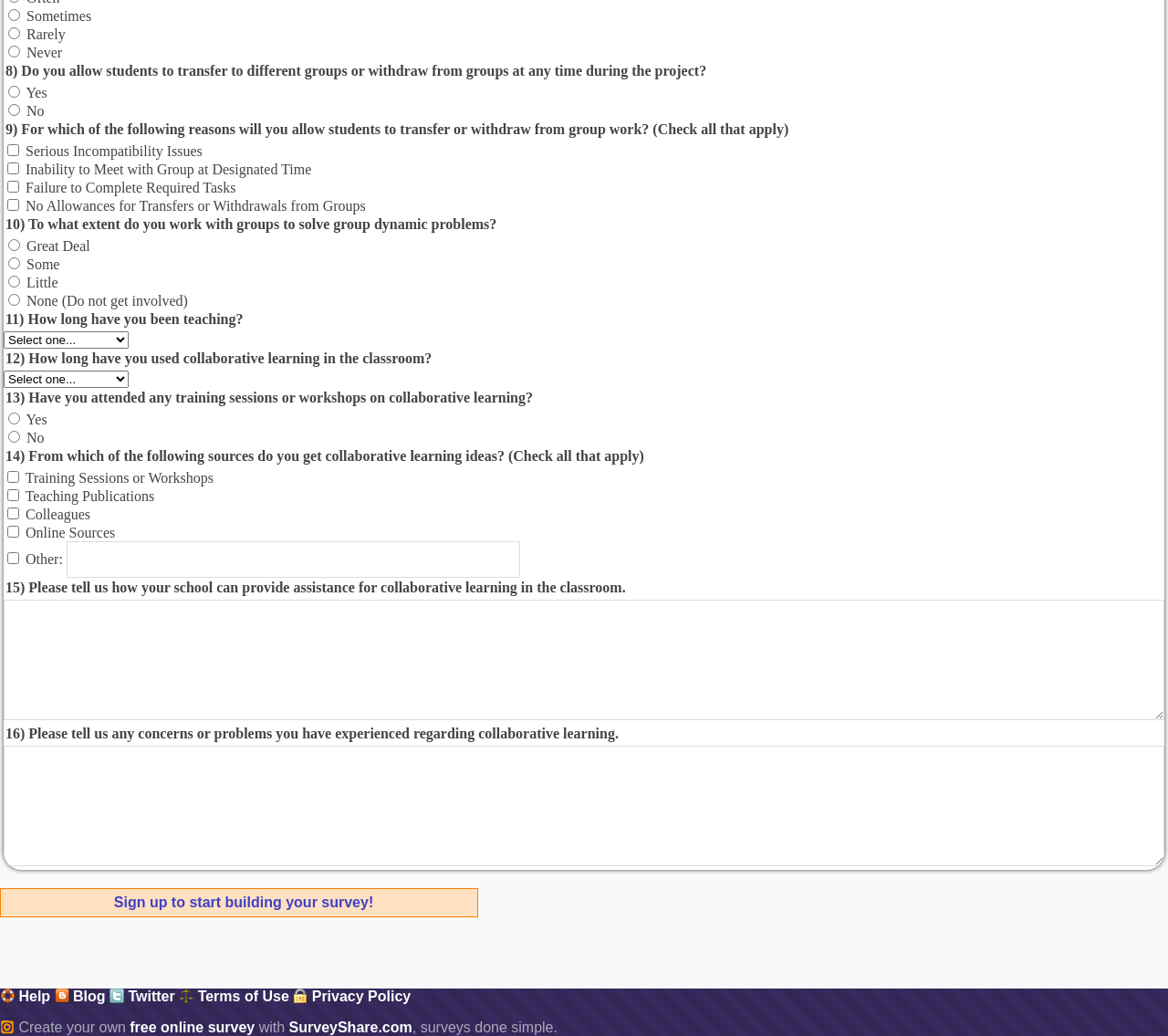Given the element description Privacy Policy, identify the bounding box coordinates for the UI element on the webpage screenshot. The format should be (top-left x, top-left y, bottom-right x, bottom-right y), with values between 0 and 1.

[0.251, 0.954, 0.352, 0.969]